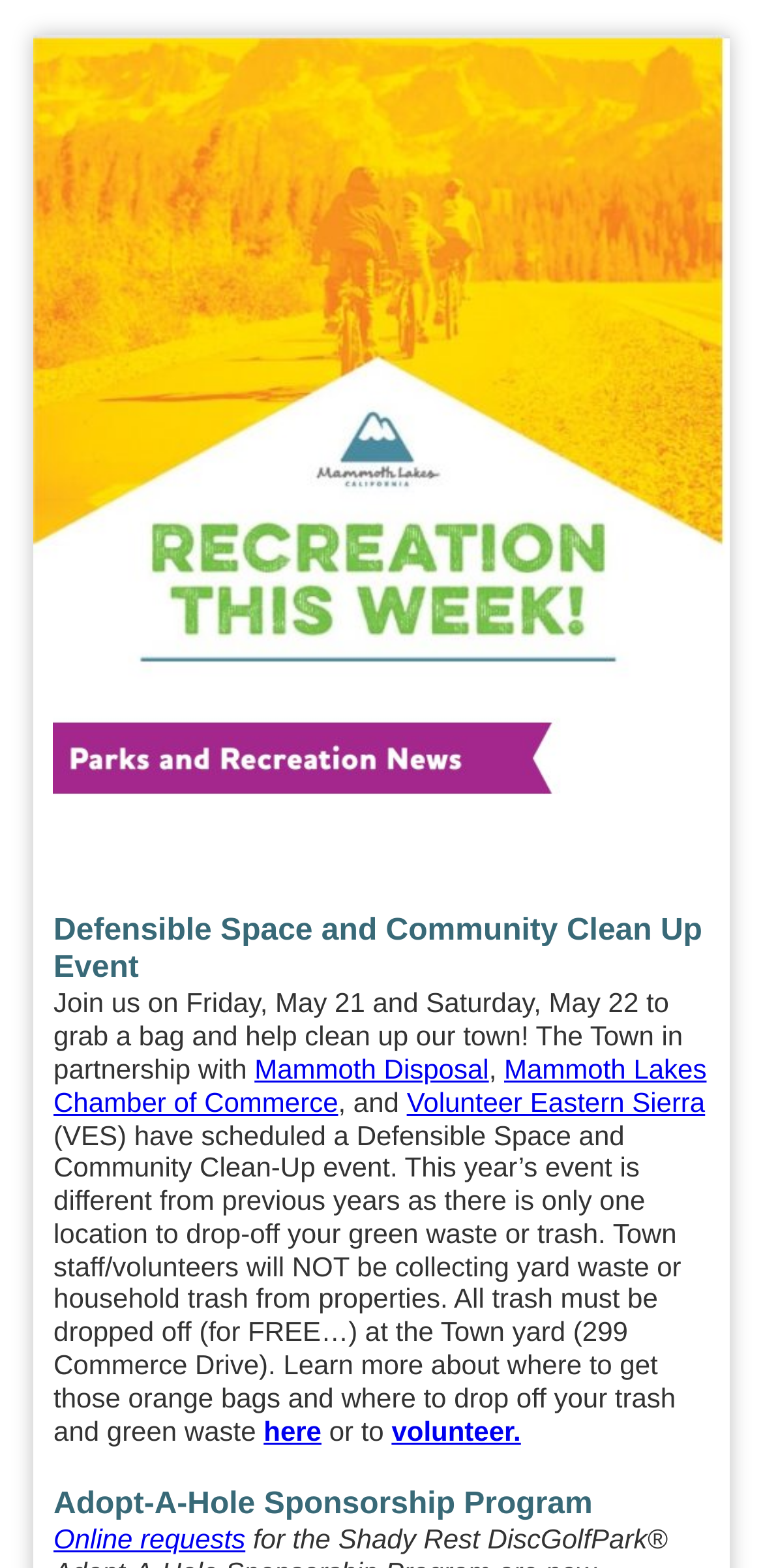Create a detailed narrative describing the layout and content of the webpage.

The webpage appears to be a community news or event page, focused on recreation and community activities. At the top, there is a large header image with the title "RTW Summer Header - Biking", which takes up most of the top section of the page. 

Below the header image, there is a summer banner image with the title "Parks and Rec News". 

Underneath the banner, there are several headings and paragraphs of text. The first heading reads "Defensible Space and Community Clean Up Event", followed by a paragraph of text describing the event, which is scheduled for May 21 and 22. The text mentions that the event is a collaboration between the Town, Mammoth Disposal, Mammoth Lakes Chamber of Commerce, and Volunteer Eastern Sierra. 

There are several links within the paragraph, including links to the partner organizations and a link to learn more about the event. The text also explains that the event will have a single drop-off location for green waste and trash, and provides details on how to obtain orange bags and where to drop off trash and green waste.

Further down the page, there is another heading titled "Adopt-A-Hole Sponsorship Program", followed by a link to online requests.